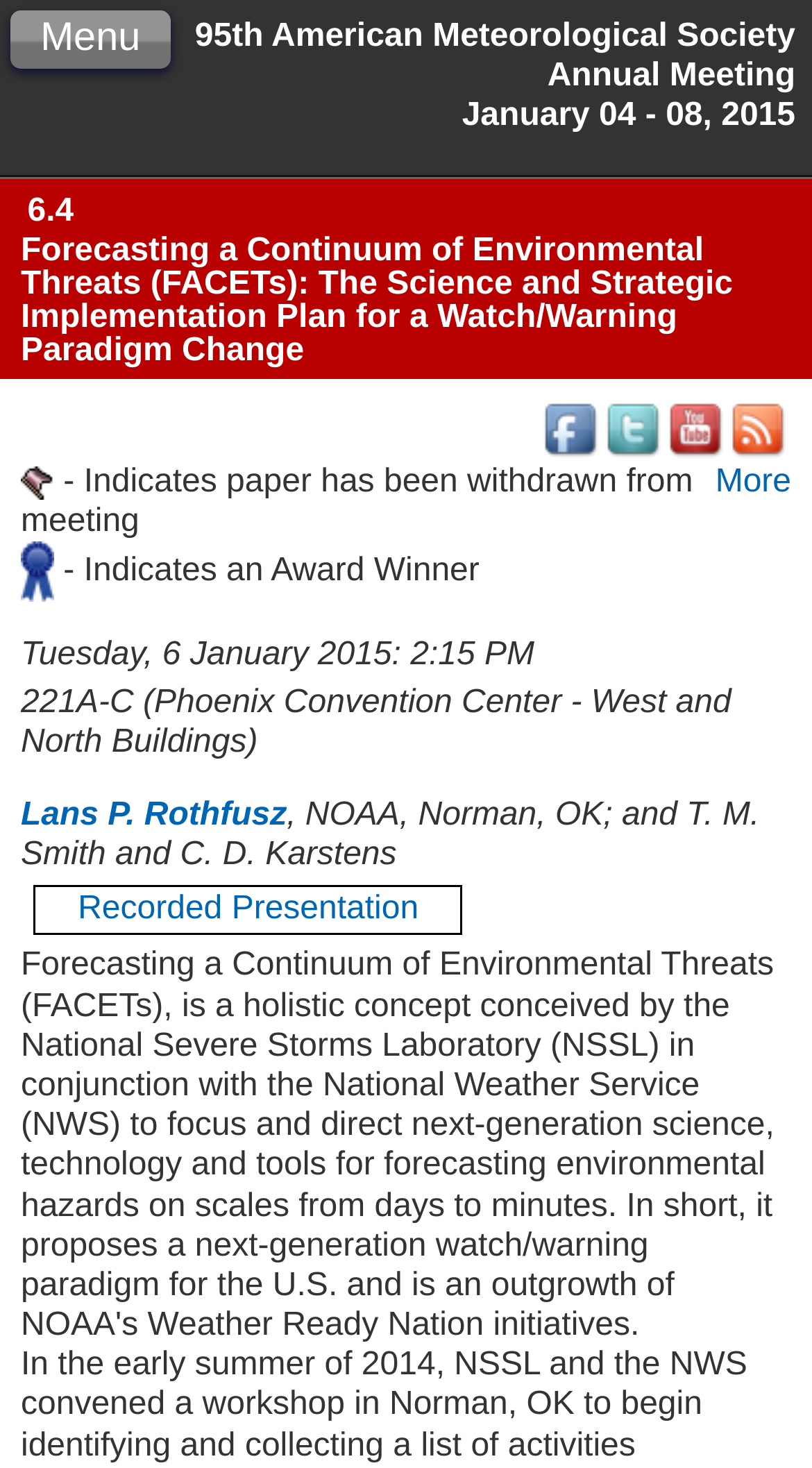How many social media links are available?
Look at the webpage screenshot and answer the question with a detailed explanation.

I counted the number of link elements that contain social media icons, which are 'facebook', 'twitter', 'YouTube', and 'rss feeds'. There are four of them.